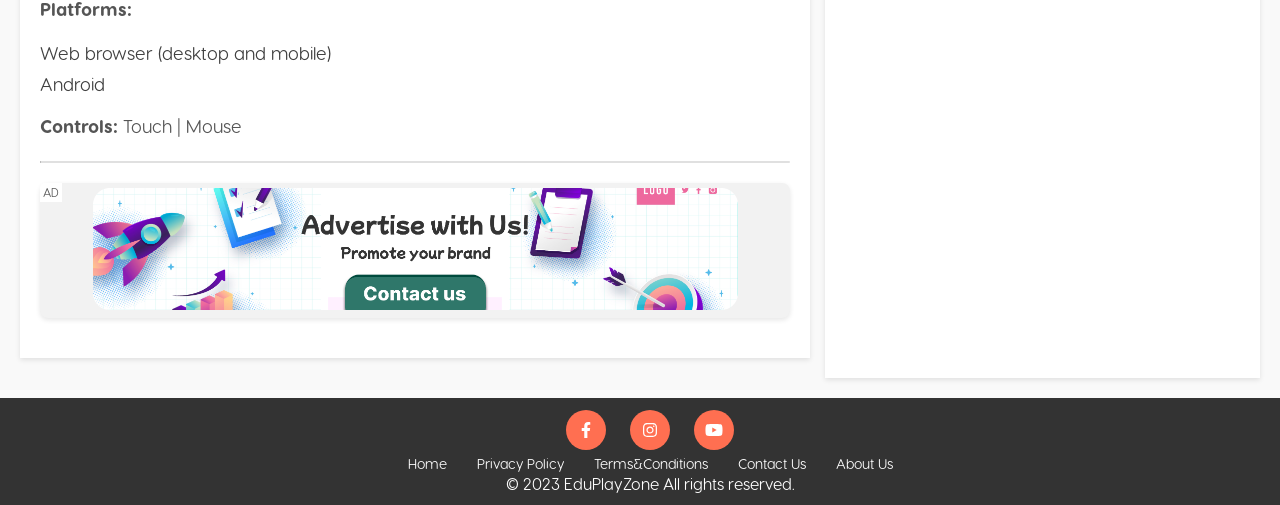What is the orientation of the separator?
Based on the screenshot, respond with a single word or phrase.

Horizontal